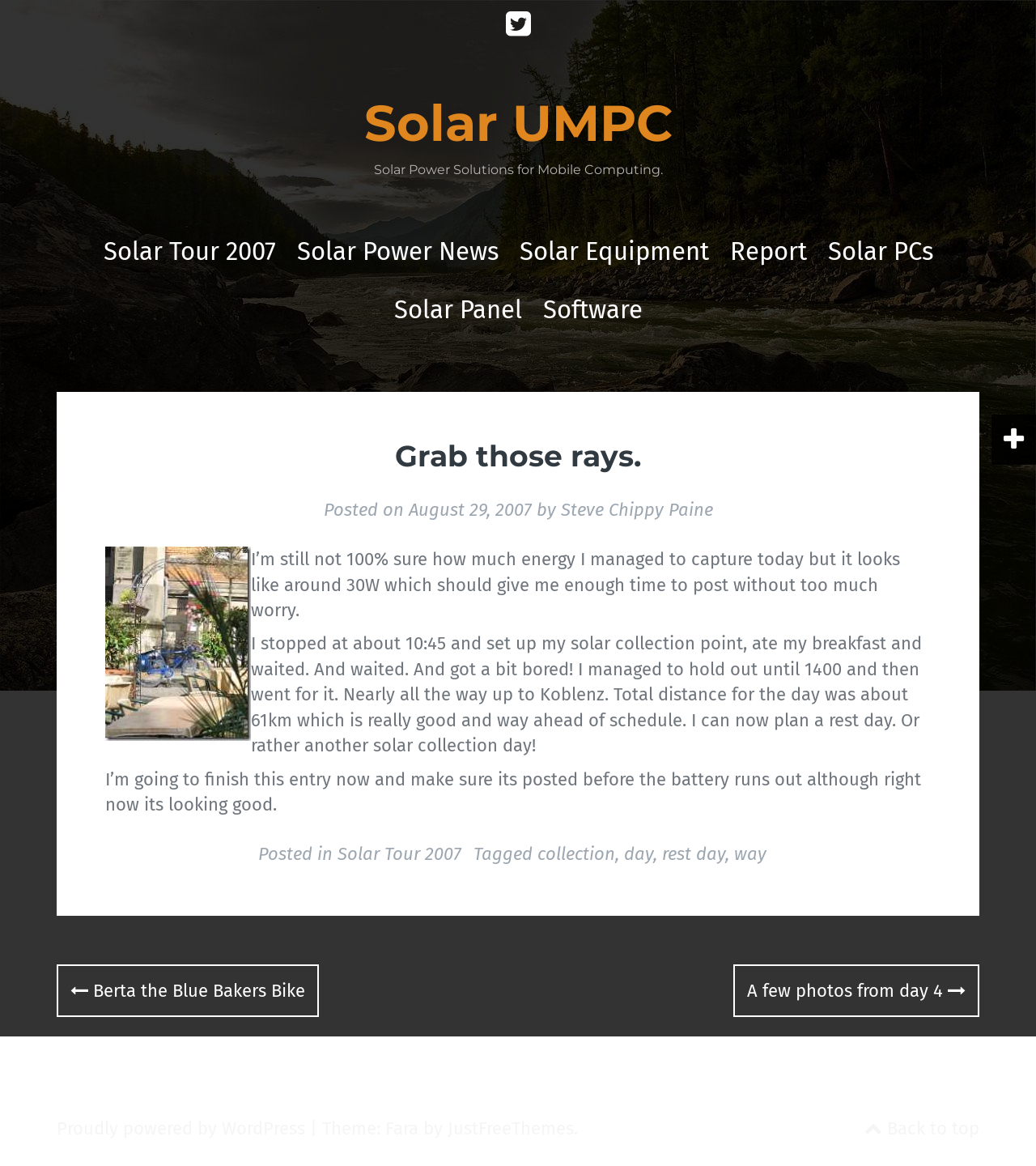Articulate a detailed summary of the webpage's content and design.

This webpage is about Solar UMPC, a website focused on solar power solutions for mobile computing. At the top, there is a Twitter link icon and a heading that reads "Solar UMPC". Below the heading, there are two more headings: "Solar Power Solutions for Mobile Computing" and a title "Grab those rays.".

The main content of the webpage is an article with a header that includes the title "Grab those rays.", a posting date "August 29, 2007", and the author's name "Steve Chippy Paine". The article contains three paragraphs of text, describing the author's experience with solar power collection and their journey. There is also an image on the left side of the article.

On the right side of the article, there are several links to other pages, including "Solar Tour 2007", "Solar Power News", "Solar Equipment", "Report", "Solar PCs", "Solar Panel", and "Software".

At the bottom of the article, there is a footer section that includes links to categories and tags related to the article, such as "Solar Tour 2007", "collection", "day", "rest day", and "way". There is also a "Post navigation" section with links to previous and next posts.

Finally, at the very bottom of the webpage, there is a section with links to the website's theme and a "Back to top" button.